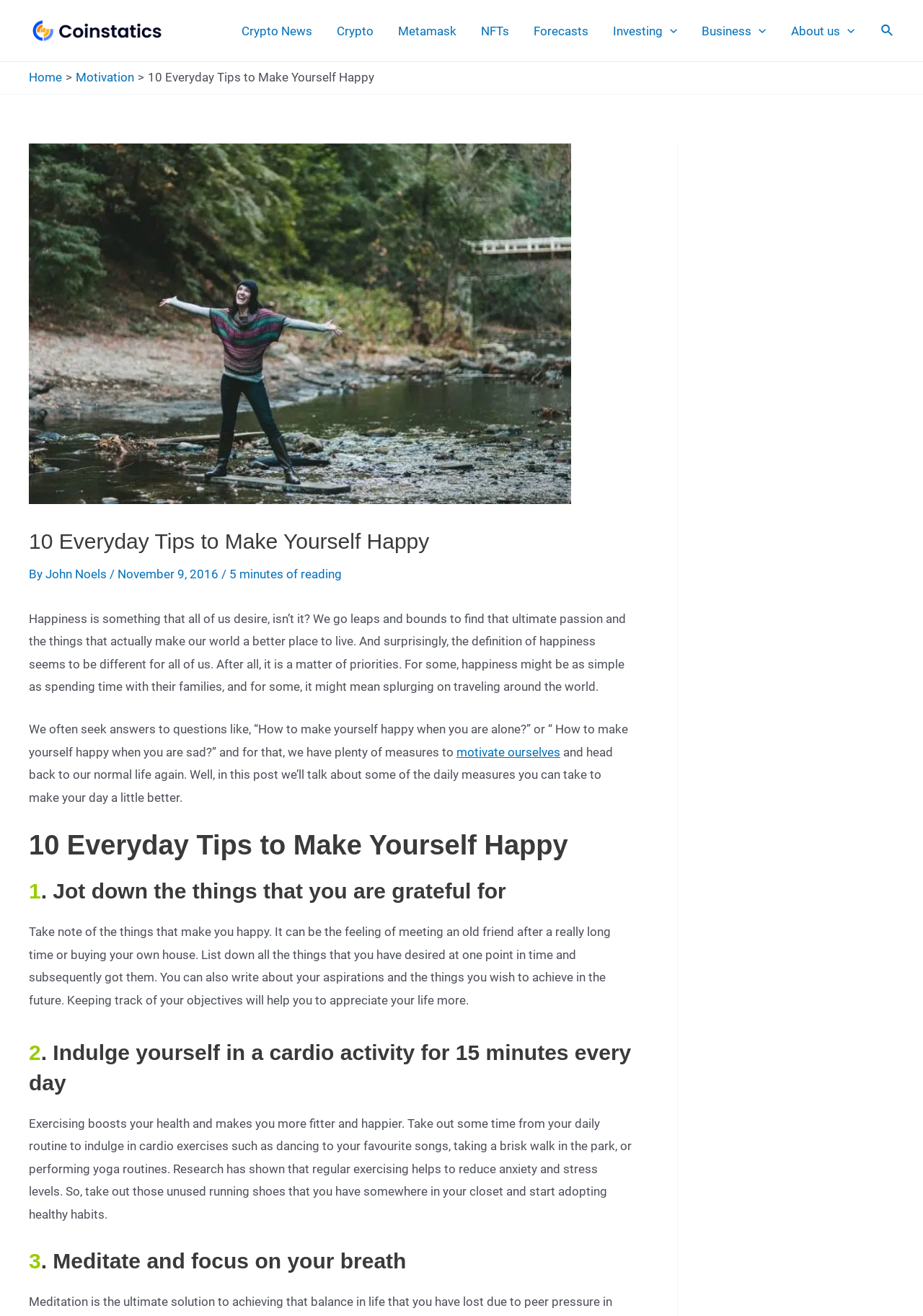Give a concise answer using one word or a phrase to the following question:
Who wrote the article '10 Everyday Tips to Make Yourself Happy'?

John Noels